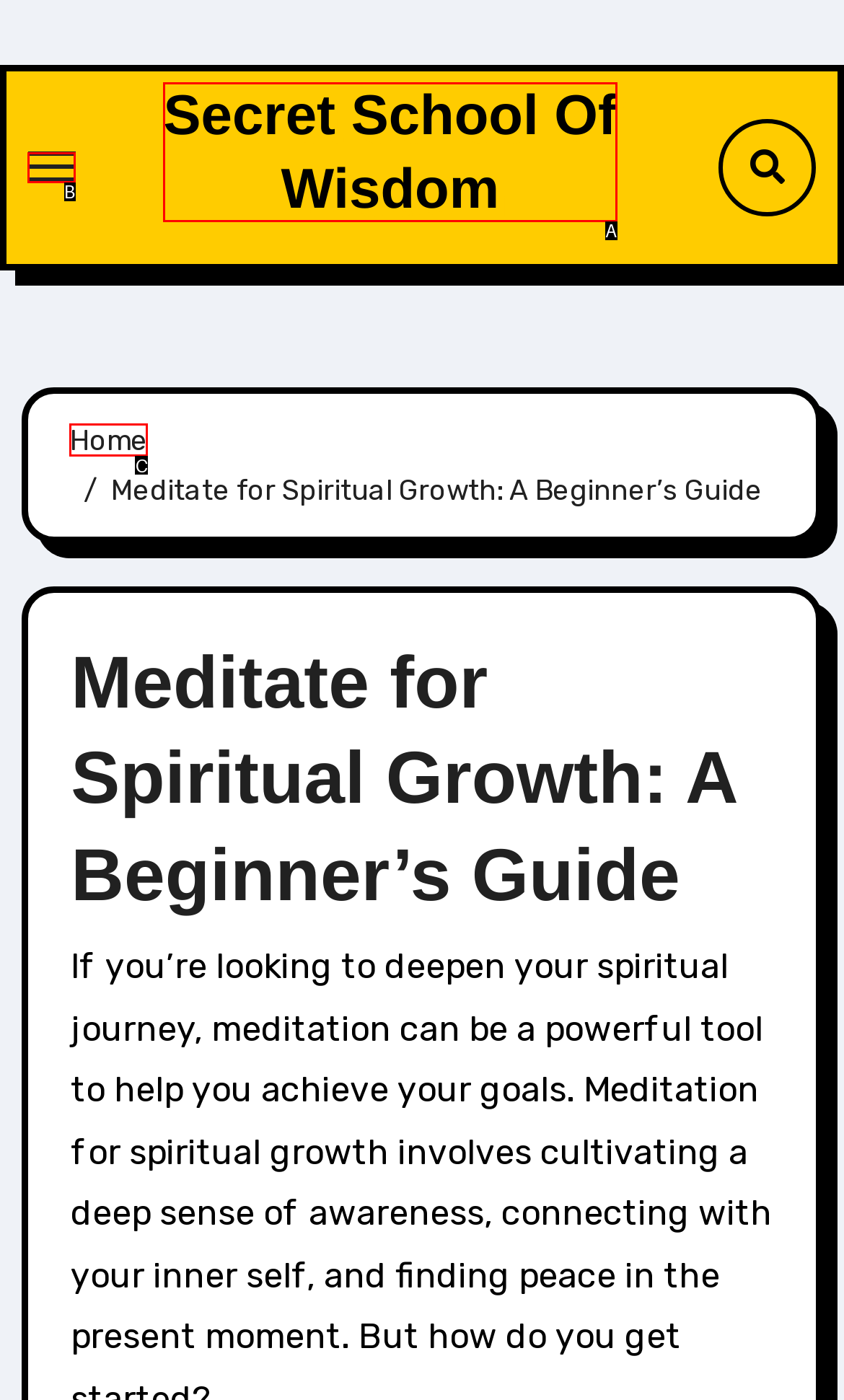Given the description: technique, select the HTML element that best matches it. Reply with the letter of your chosen option.

None